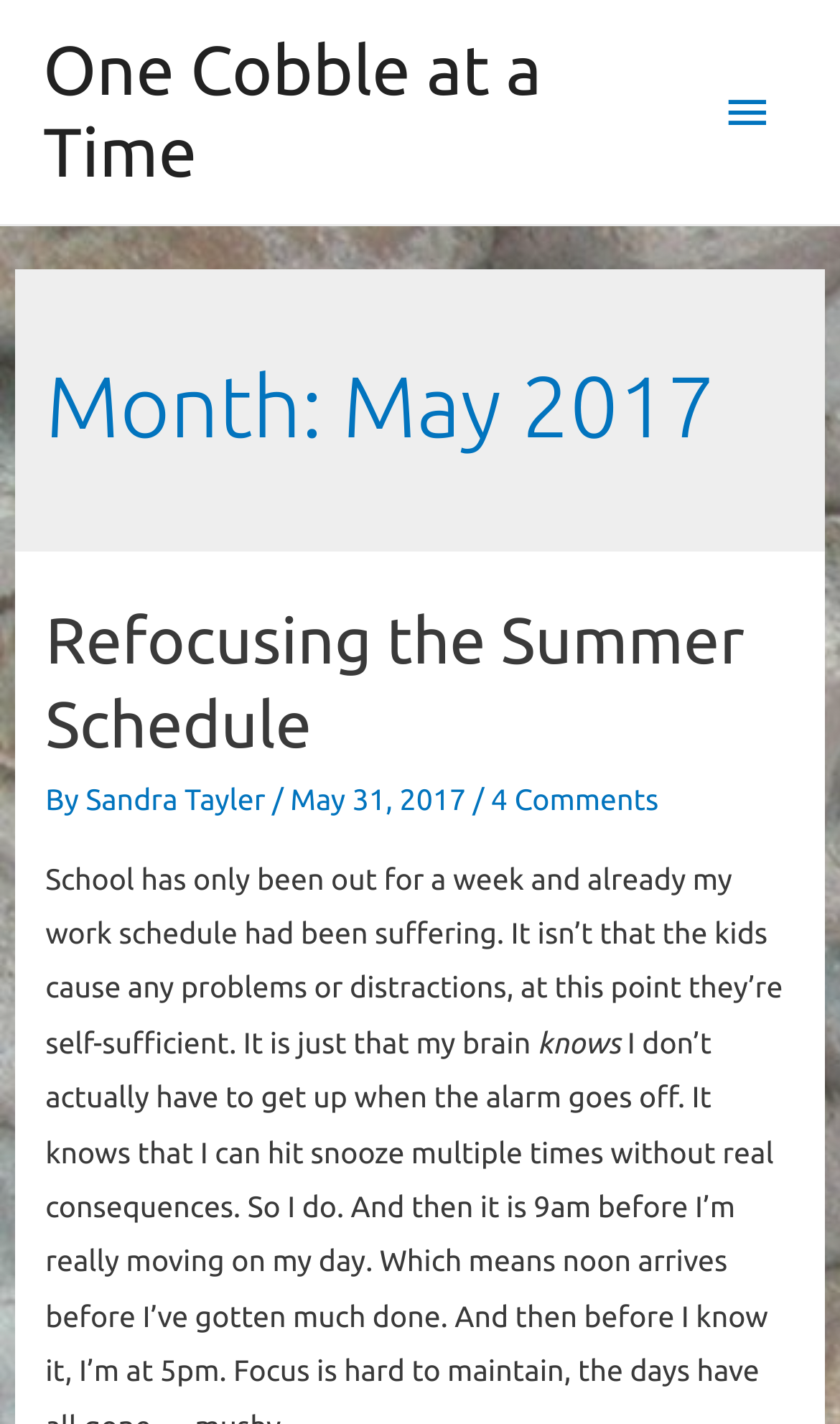Please provide a comprehensive answer to the question below using the information from the image: What is the date of the blog post?

The date of the blog post can be found in the text 'May 31, 2017' which is a child element of the header element with the text 'Month: May 2017'.